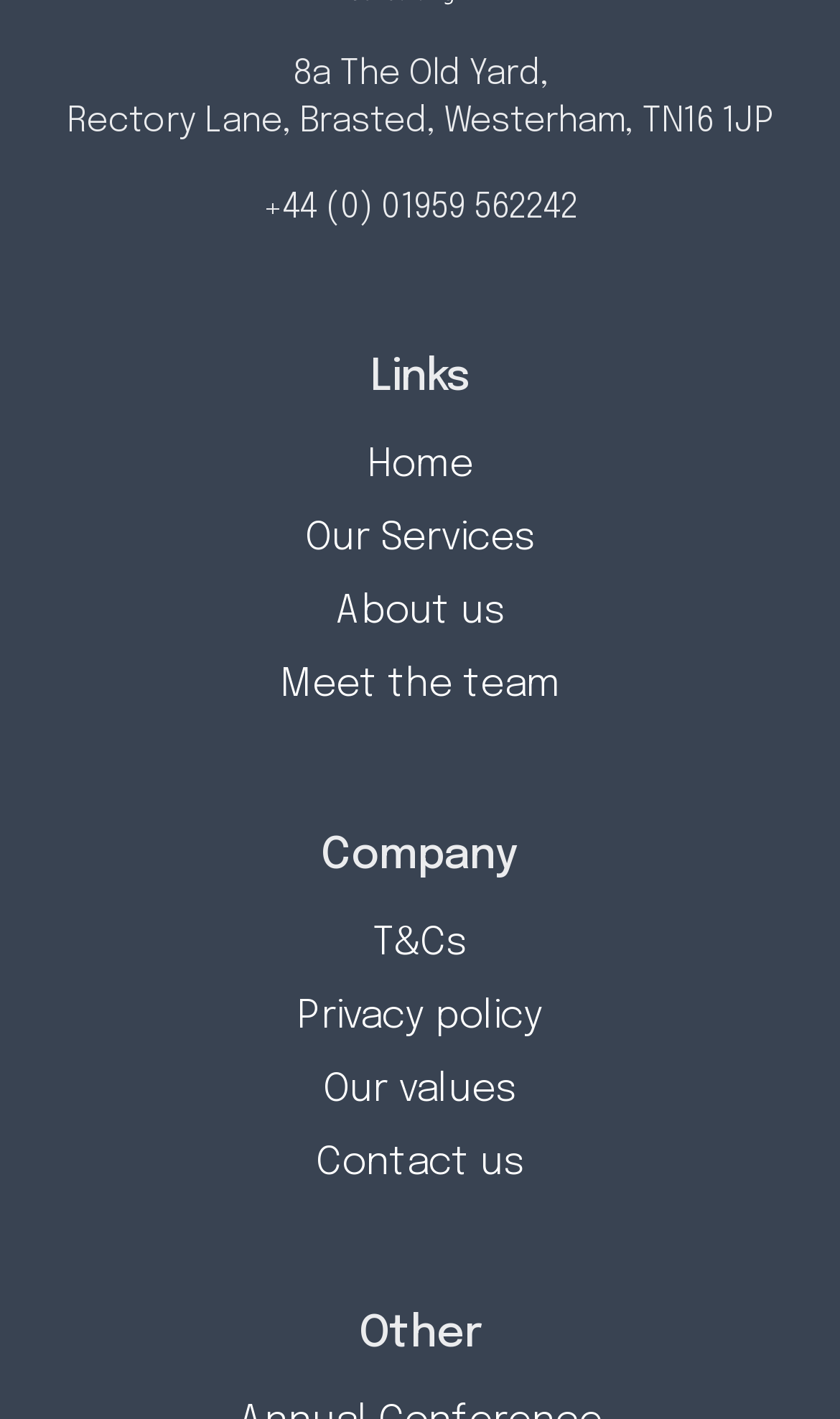Locate the bounding box for the described UI element: "Our Services". Ensure the coordinates are four float numbers between 0 and 1, formatted as [left, top, right, bottom].

[0.363, 0.366, 0.637, 0.393]